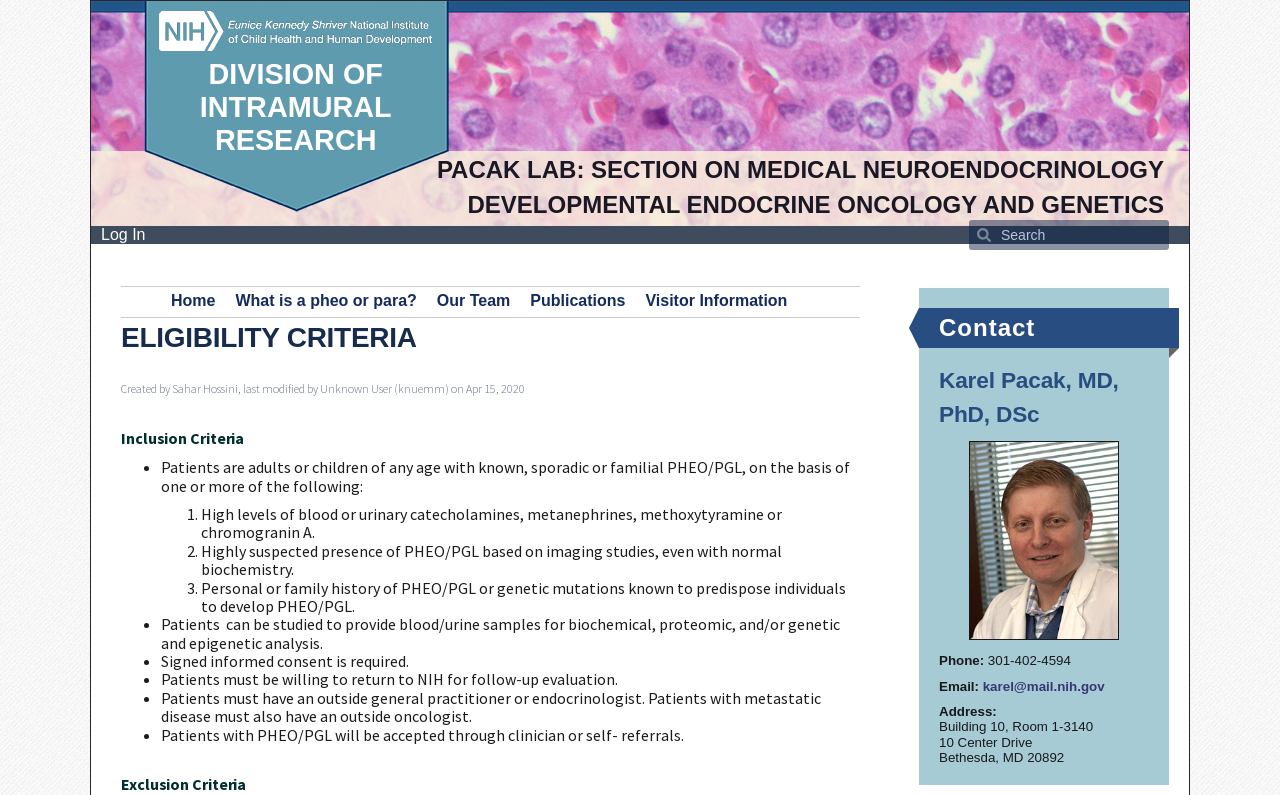What is the last modified date of the webpage?
Using the visual information from the image, give a one-word or short-phrase answer.

Apr 15, 2020